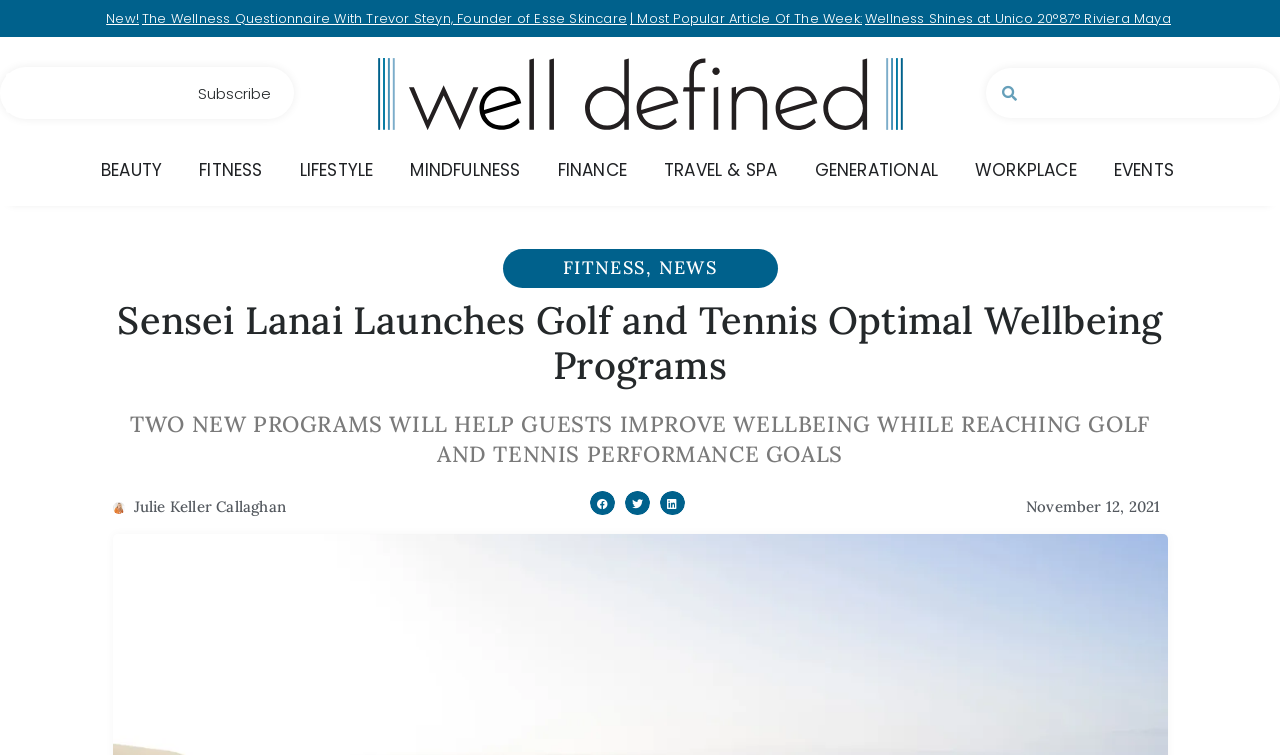Look at the image and answer the question in detail:
What categories are available in the menu?

The categories available in the menu can be determined by examining the links under the 'Menu' navigation element, which includes links to categories such as BEAUTY, FITNESS, LIFESTYLE, and others.